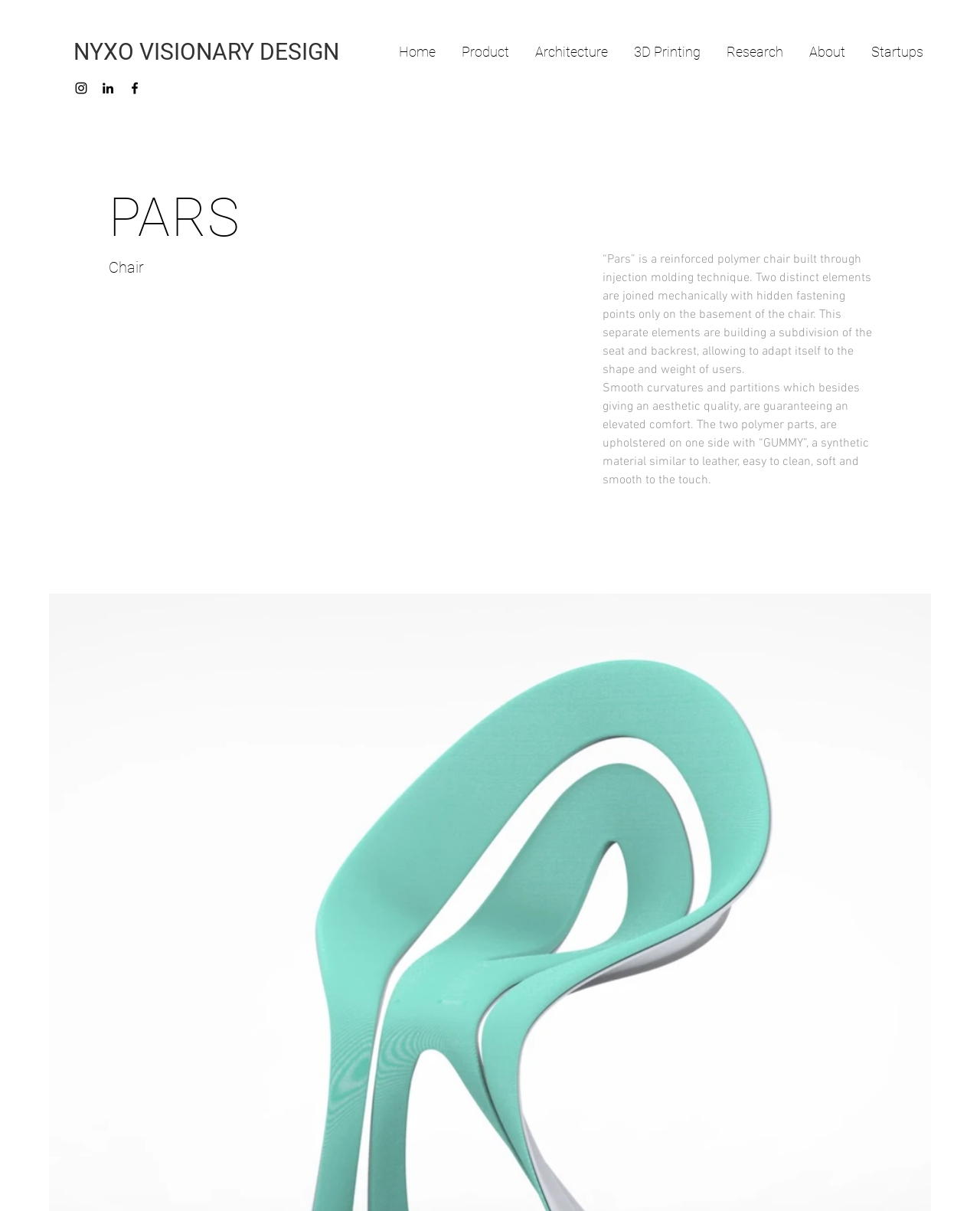Generate a thorough explanation of the webpage's elements.

The webpage is about custom furniture design, specifically highlighting a product called "Pars", a reinforced polymer chair. At the top left, there is a link to "NYXO VISIONARY DESIGN" and a social bar with three links to Instagram, LinkedIn, and Facebook, each represented by a black icon. 

Below the social bar, there is a navigation menu with seven links: "Home", "Product", "Architecture", "3D Printing", "Research", "About", and "Startups". 

On the left side, there are two headings, "PARS" and "Chair", which introduce the product description. The description is divided into two paragraphs, explaining the design and features of the "Pars" chair. The text describes the chair's construction, comfort, and aesthetic qualities, including the use of a synthetic material called "GUMMY" for upholstery.